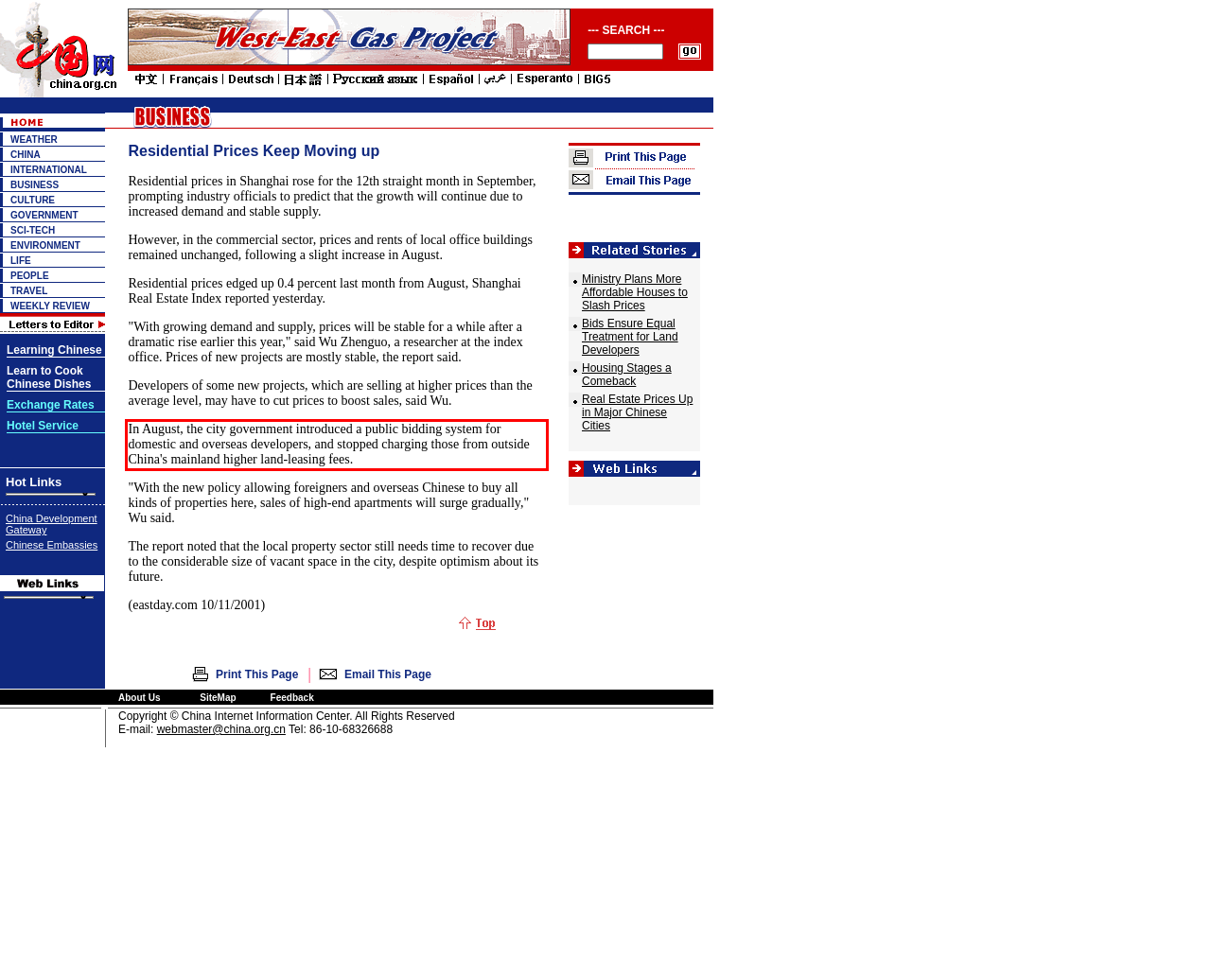You are given a webpage screenshot with a red bounding box around a UI element. Extract and generate the text inside this red bounding box.

In August, the city government introduced a public bidding system for domestic and overseas developers, and stopped charging those from outside China's mainland higher land-leasing fees.